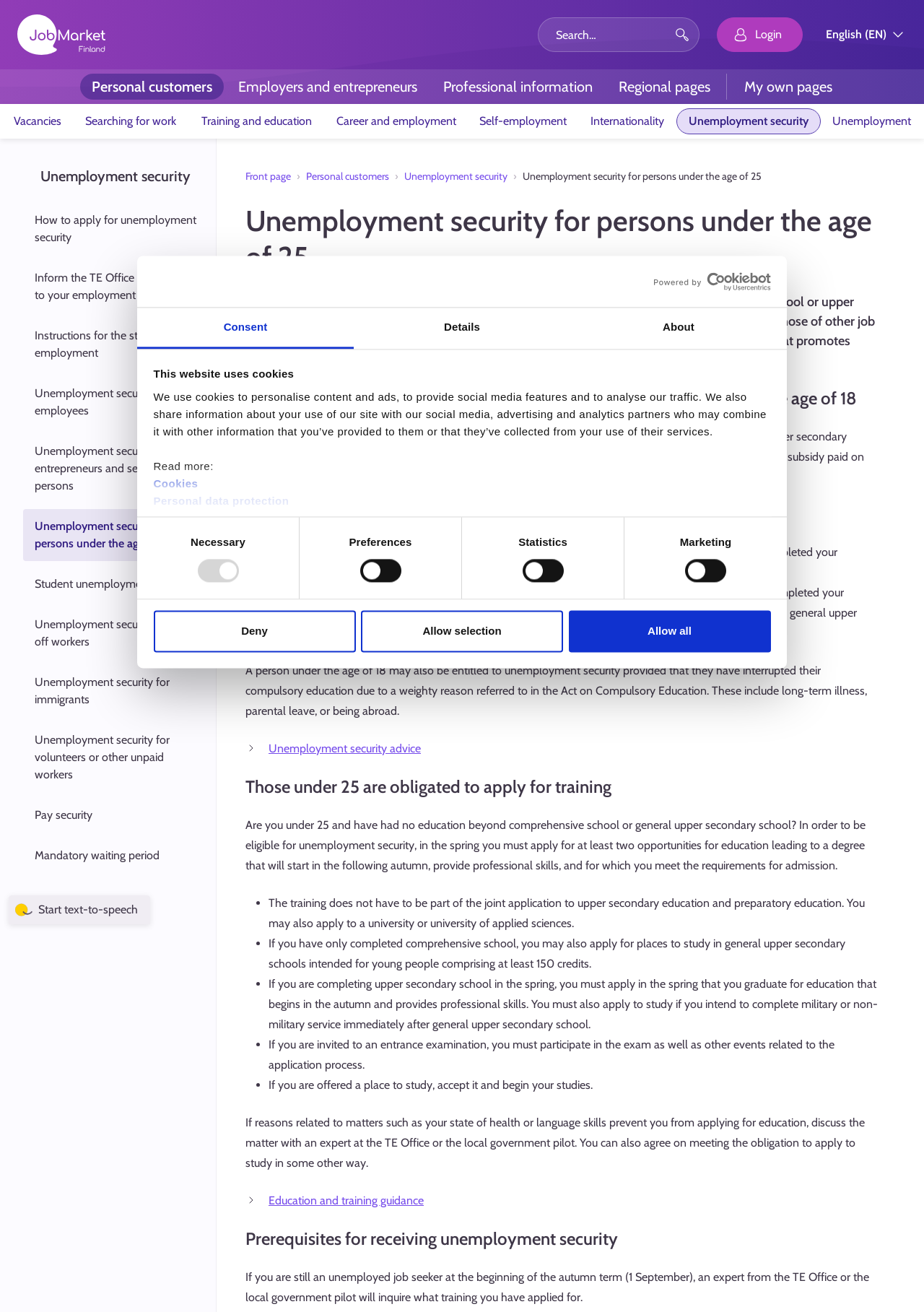What is the consequence of not applying for training for those under 25? Based on the image, give a response in one word or a short phrase.

Ineligible for unemployment security